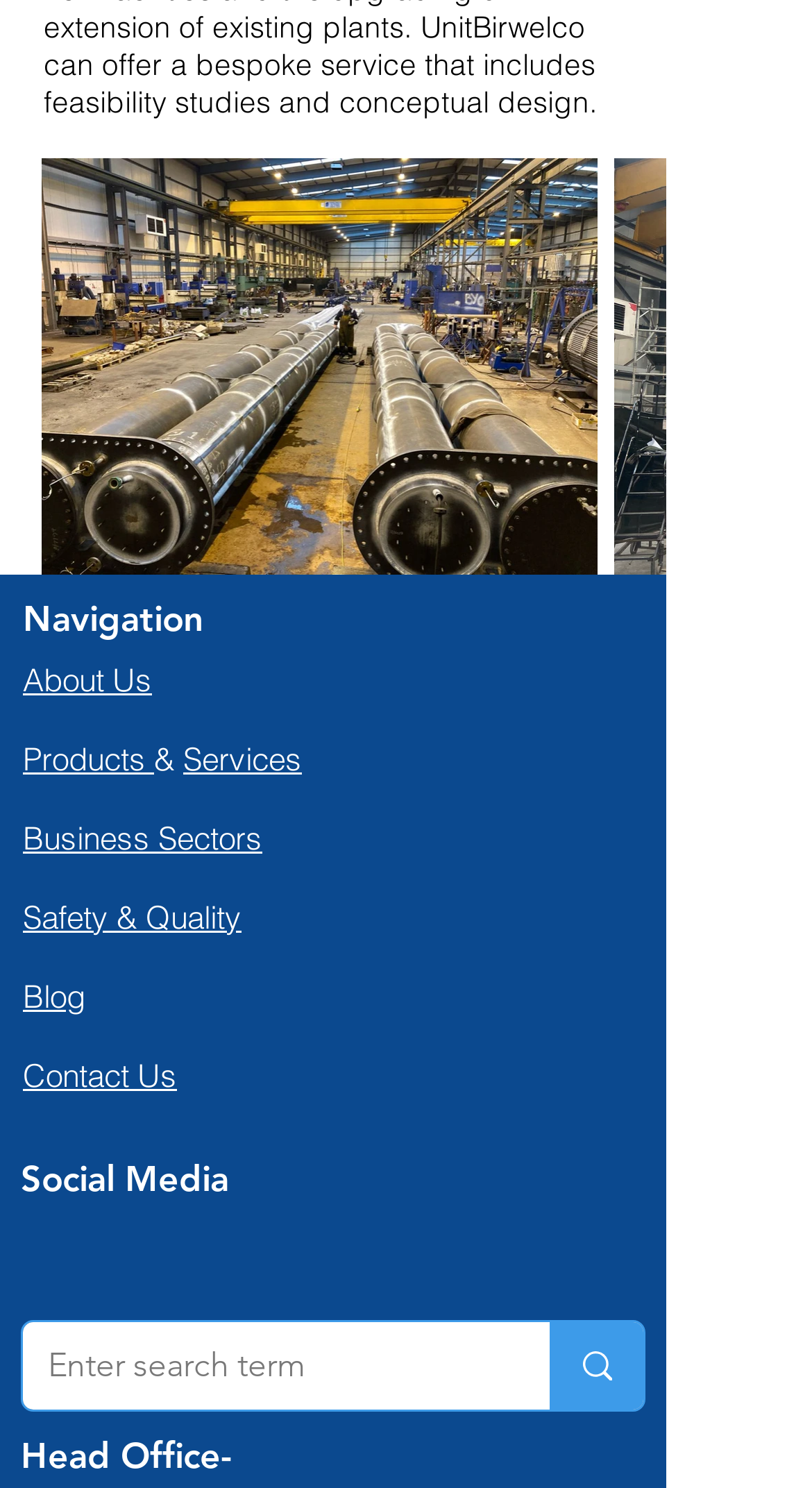Identify the bounding box coordinates of the clickable section necessary to follow the following instruction: "Click the Contact Us link". The coordinates should be presented as four float numbers from 0 to 1, i.e., [left, top, right, bottom].

[0.028, 0.709, 0.218, 0.736]